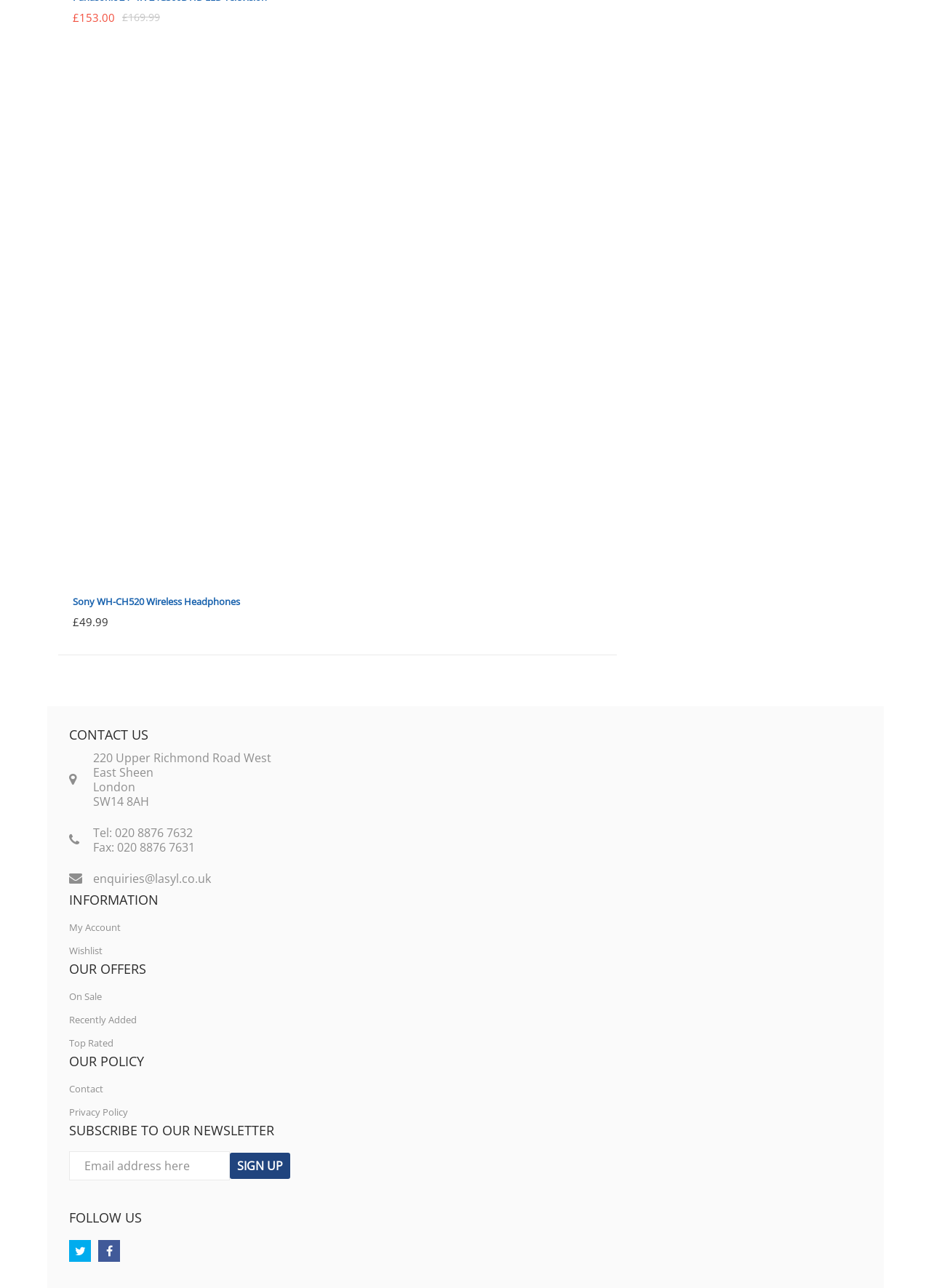Could you highlight the region that needs to be clicked to execute the instruction: "Follow us on Facebook"?

[0.074, 0.963, 0.098, 0.98]